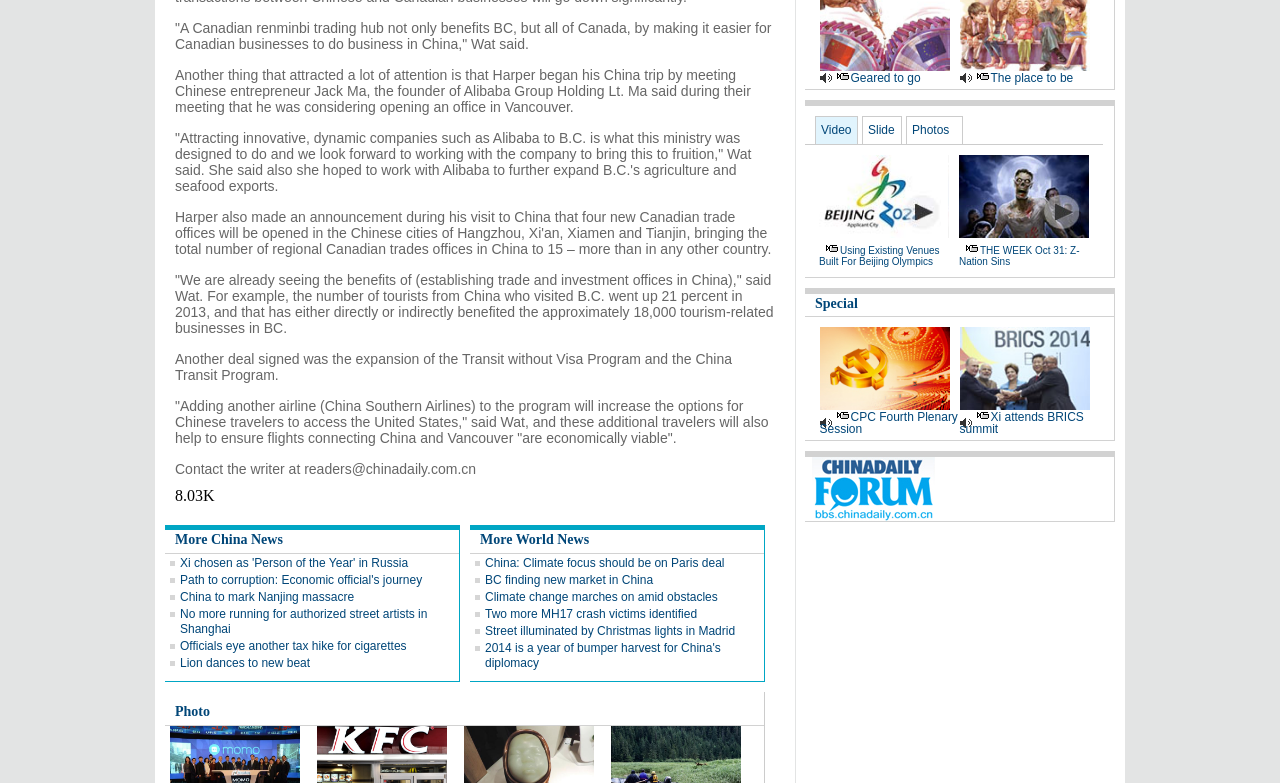Identify the bounding box coordinates for the UI element that matches this description: "parent_node: Xi attends BRICS summit".

[0.75, 0.506, 0.851, 0.527]